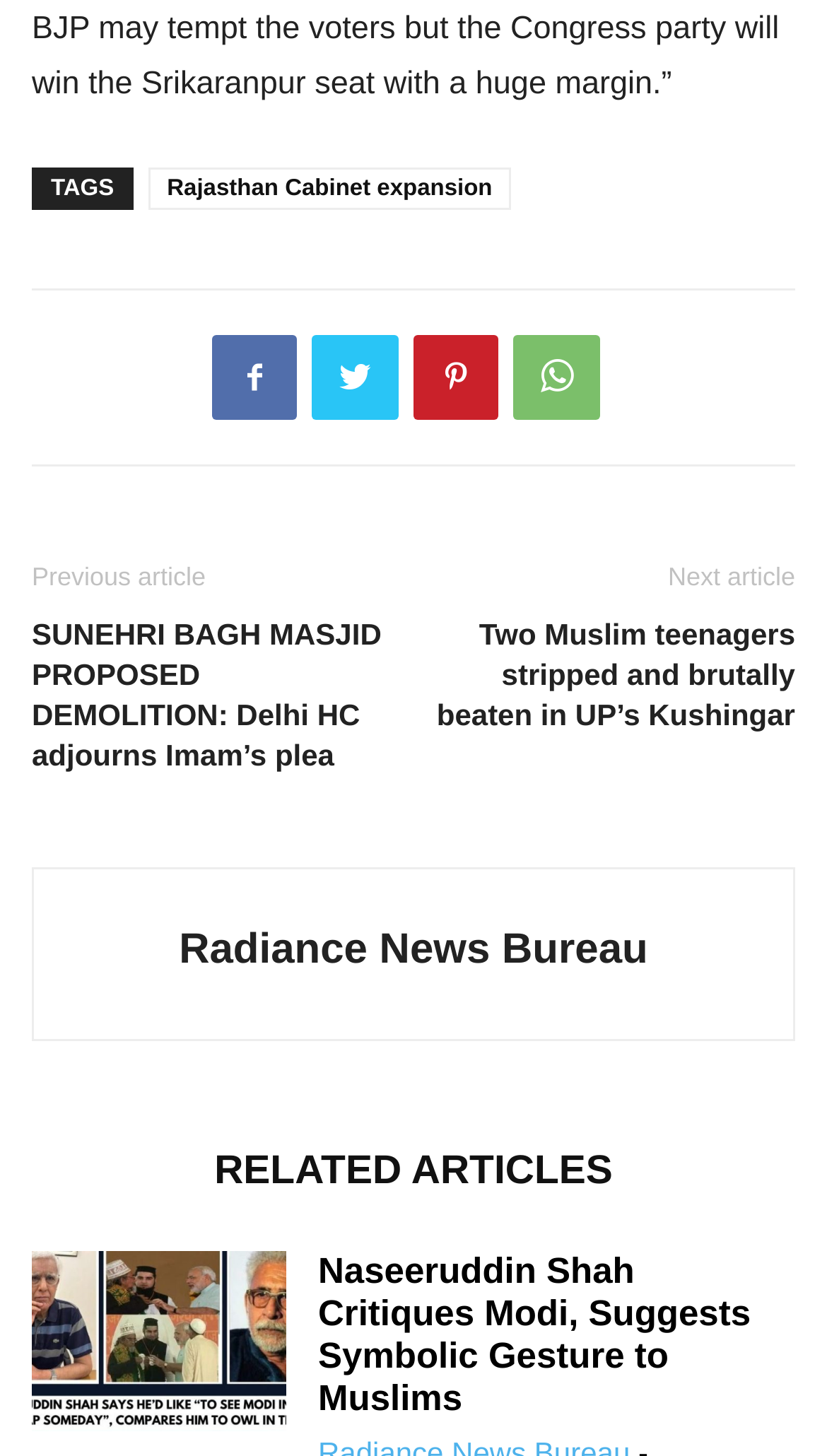Please find the bounding box coordinates for the clickable element needed to perform this instruction: "Check the article about Naseeruddin Shah Critiques Modi, Suggests Symbolic Gesture to Muslims".

[0.385, 0.859, 0.908, 0.974]